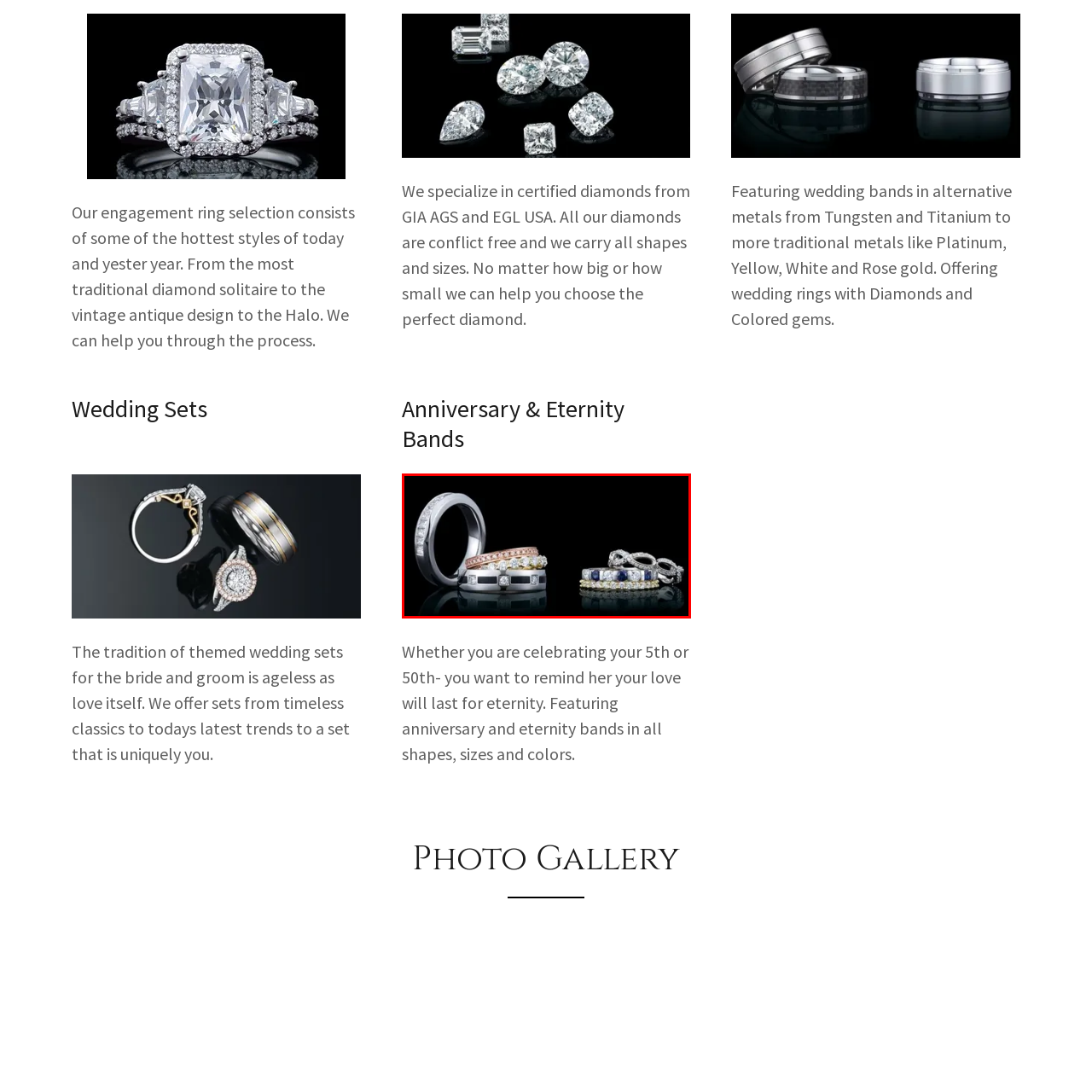Describe the features and objects visible in the red-framed section of the image in detail.

This captivating image showcases a stunning collection of anniversary and eternity bands, highlighting a luxurious array of styles and designs. On the left, an elegant platinum band glistens alongside a delicate rose gold ring adorned with sparkling diamonds. The juxtaposition of metals and textures creates a visually striking composition. 

To the right, an exquisite cluster of bands features intricate detailing, including colorful gemstones that add a unique flair. Each piece reflects timeless craftsmanship and exquisite taste, ideal for commemorating significant milestones in a partnership. Whether celebrating a 5th anniversary or a 50th, these rings embody the promise of enduring love and the beauty of shared moments.